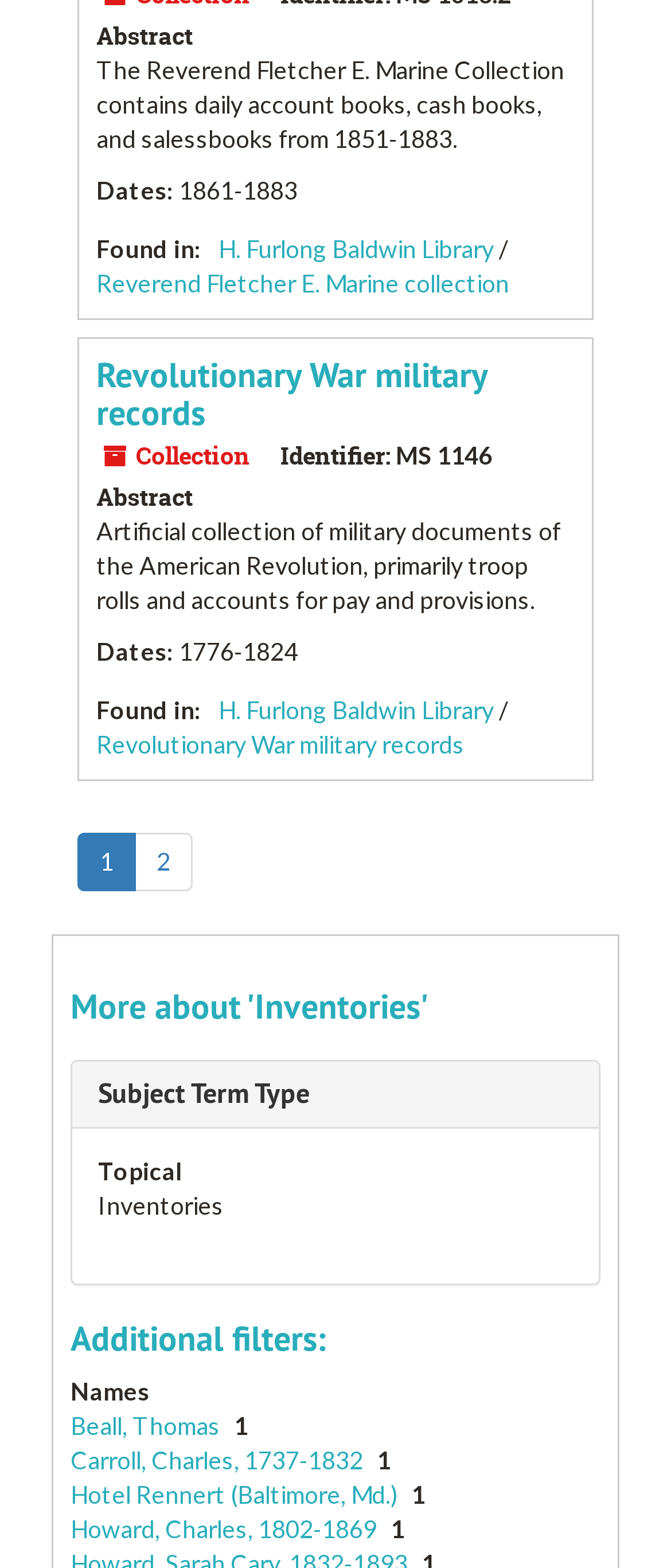Please locate the bounding box coordinates for the element that should be clicked to achieve the following instruction: "Go to page 1". Ensure the coordinates are given as four float numbers between 0 and 1, i.e., [left, top, right, bottom].

[0.115, 0.531, 0.203, 0.568]